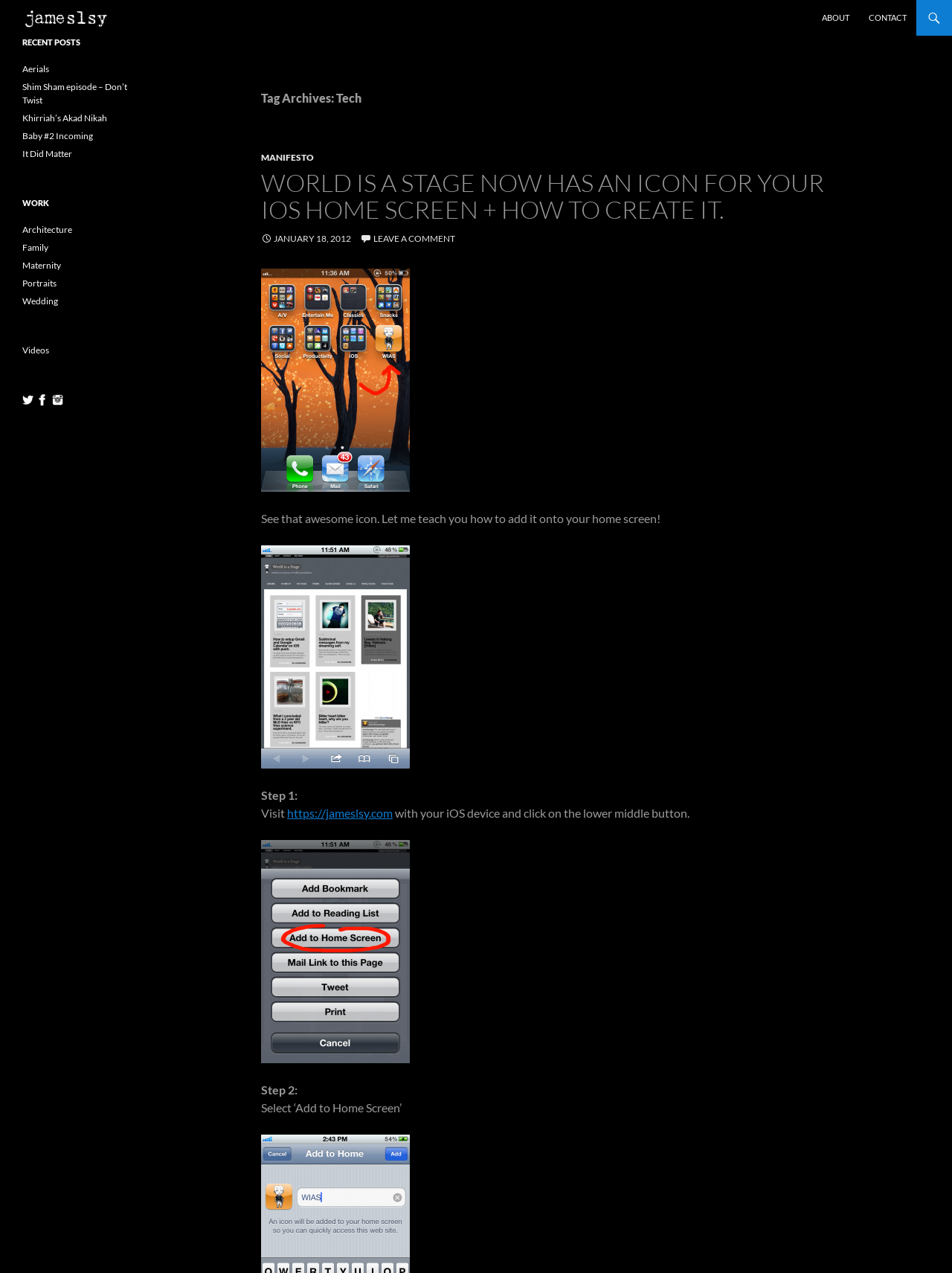Please determine the bounding box coordinates of the section I need to click to accomplish this instruction: "Click on the ABOUT link".

[0.854, 0.0, 0.902, 0.028]